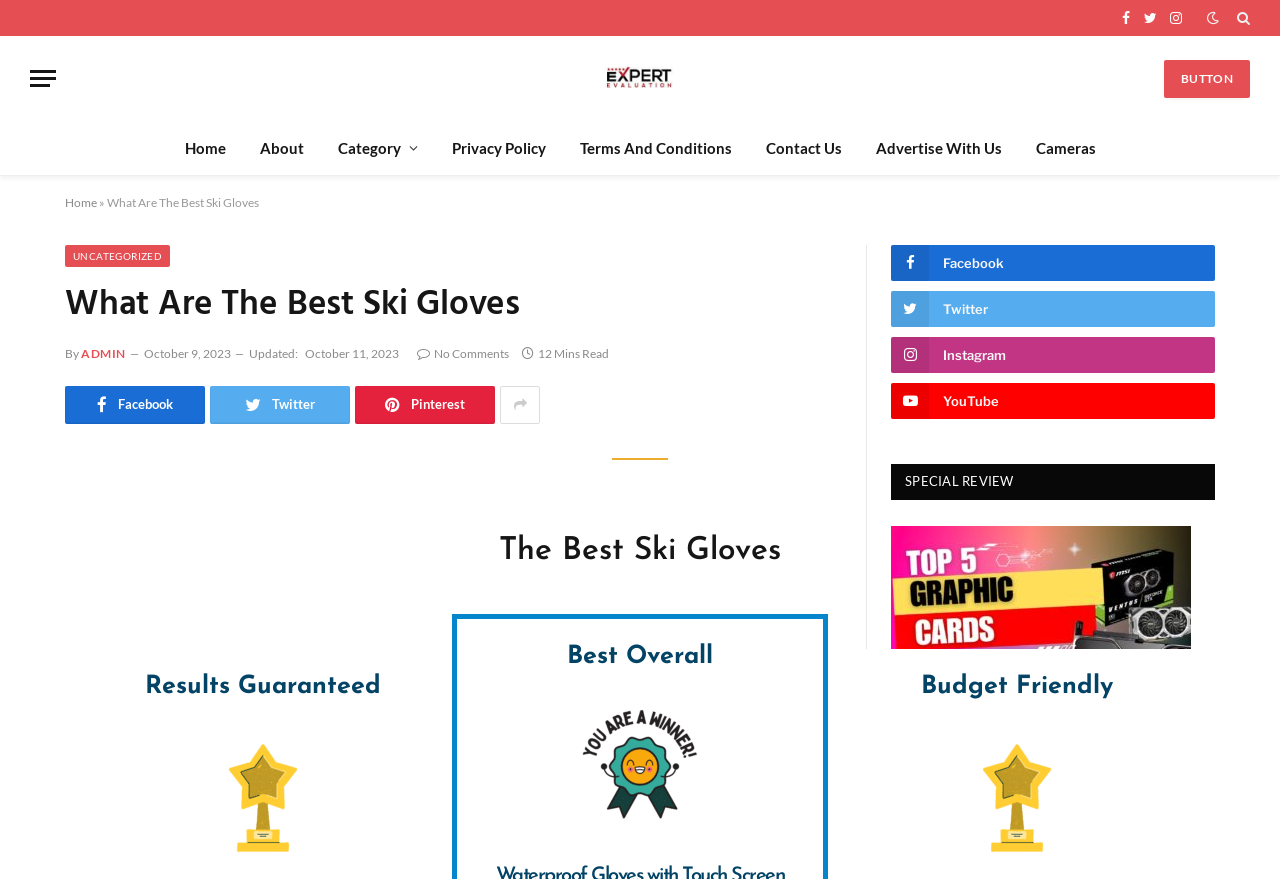Identify the bounding box for the described UI element. Provide the coordinates in (top-left x, top-left y, bottom-right x, bottom-right y) format with values ranging from 0 to 1: title="Expert Evaluation"

[0.359, 0.041, 0.641, 0.138]